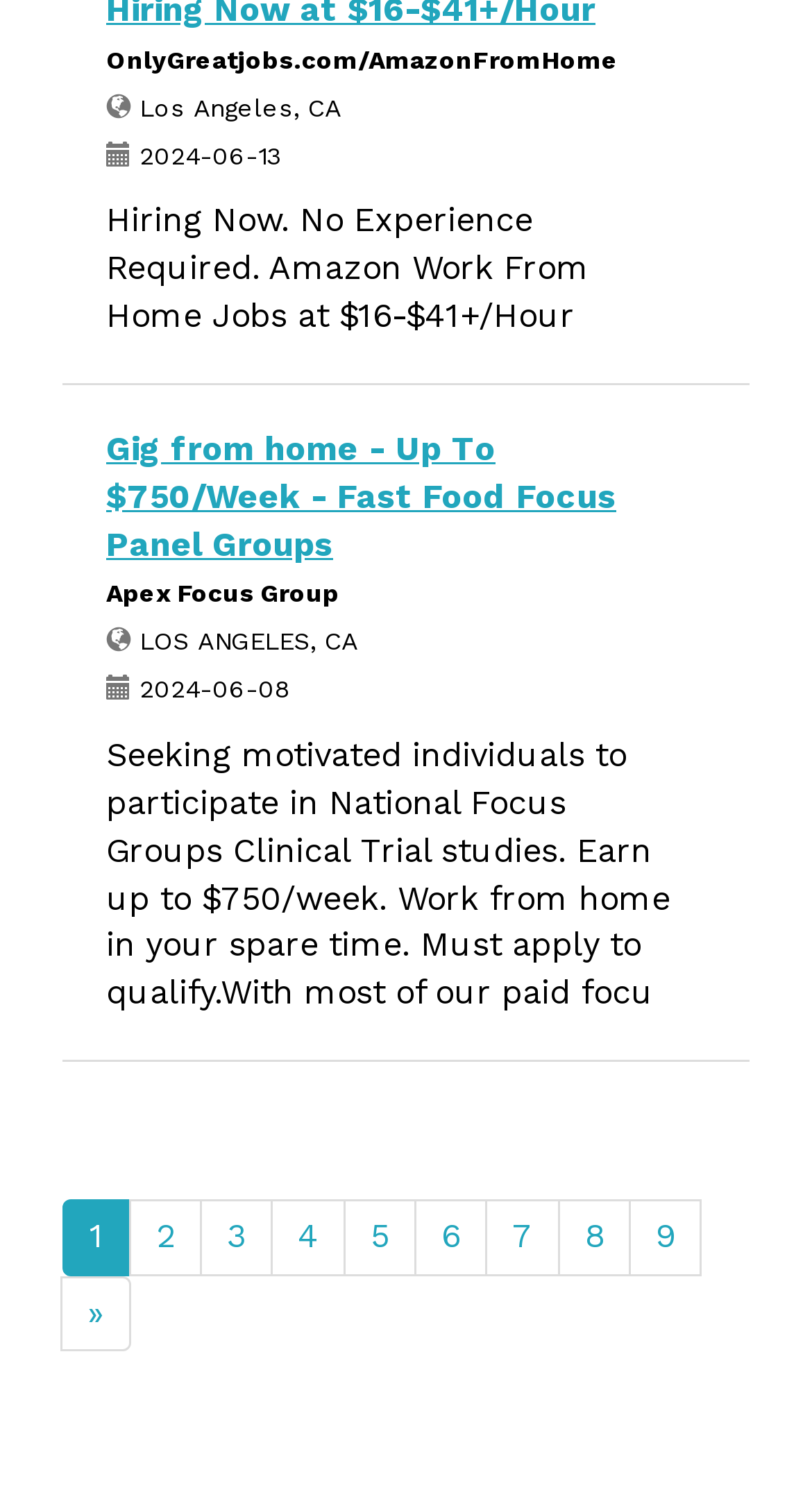Using the provided element description, identify the bounding box coordinates as (top-left x, top-left y, bottom-right x, bottom-right y). Ensure all values are between 0 and 1. Description: 3

[0.246, 0.799, 0.336, 0.851]